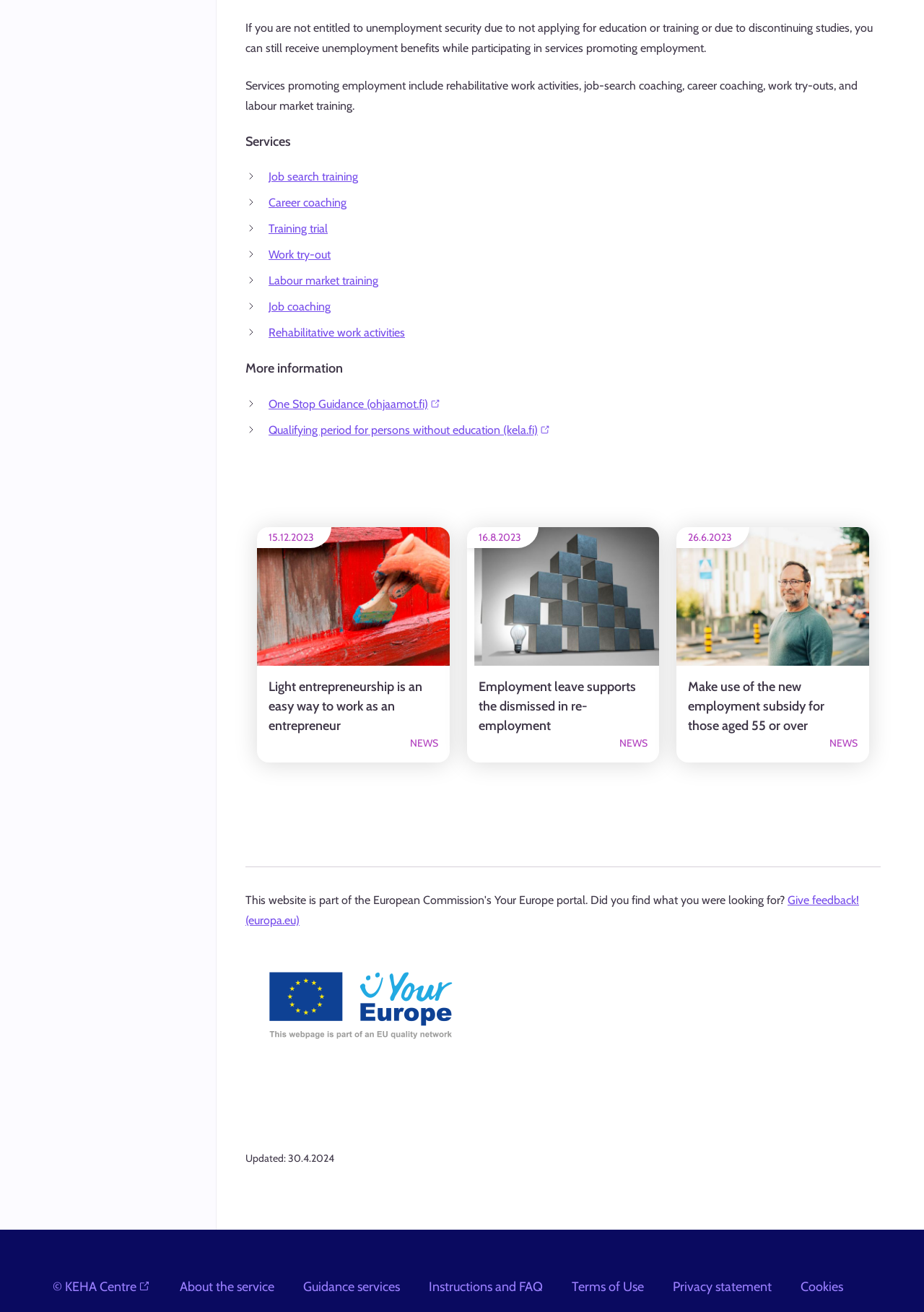Locate the bounding box coordinates of the clickable area to execute the instruction: "Read more about One Stop Guidance". Provide the coordinates as four float numbers between 0 and 1, represented as [left, top, right, bottom].

[0.291, 0.302, 0.477, 0.313]